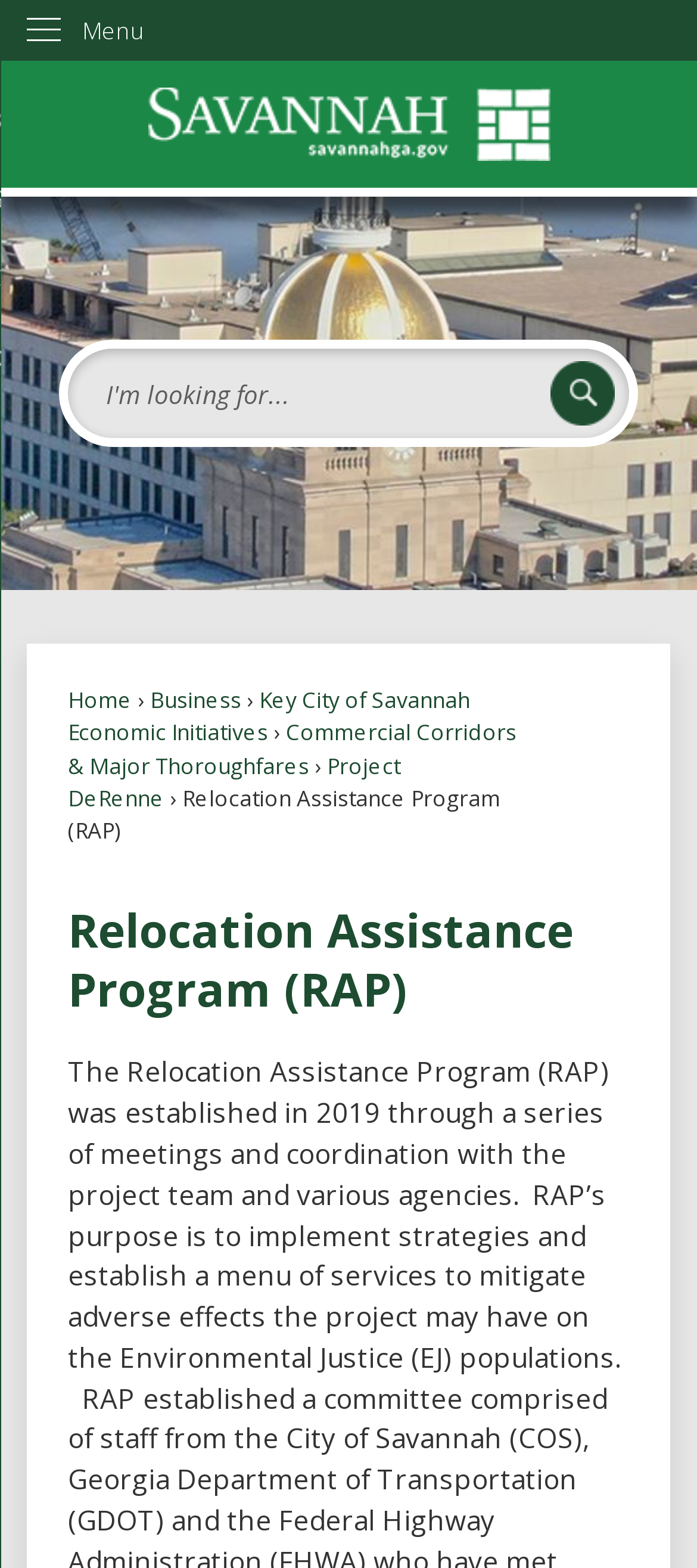How many links are there in the menu?
We need a detailed and exhaustive answer to the question. Please elaborate.

I found the answer by counting the link elements within the menu region, which is located at coordinates [0.0, 0.0, 1.0, 0.039]. There are 6 link elements: 'Homepage', 'Home', 'Business', 'Key City of Savannah Economic Initiatives', 'Commercial Corridors & Major Thoroughfares', and 'Project DeRenne'.